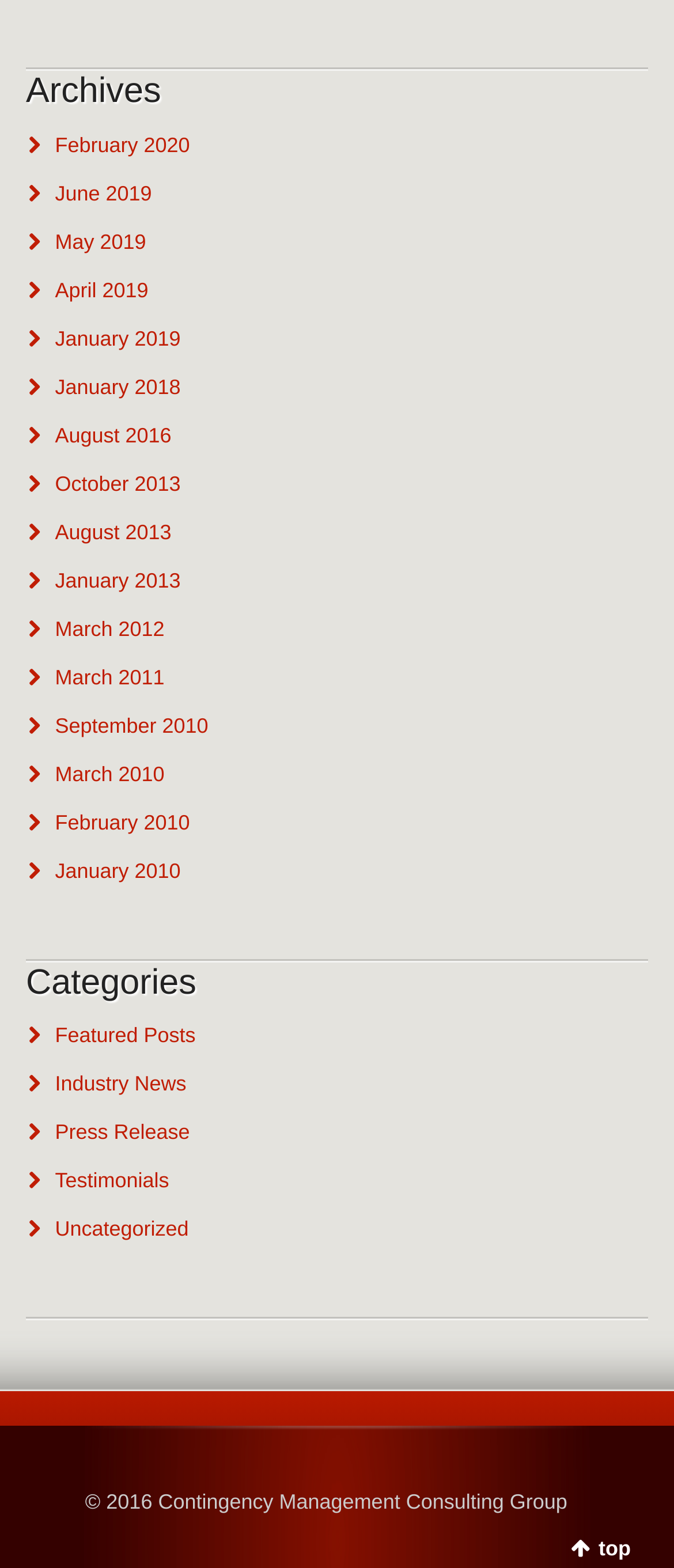Determine the bounding box coordinates of the target area to click to execute the following instruction: "browse categories."

[0.038, 0.614, 0.962, 0.641]